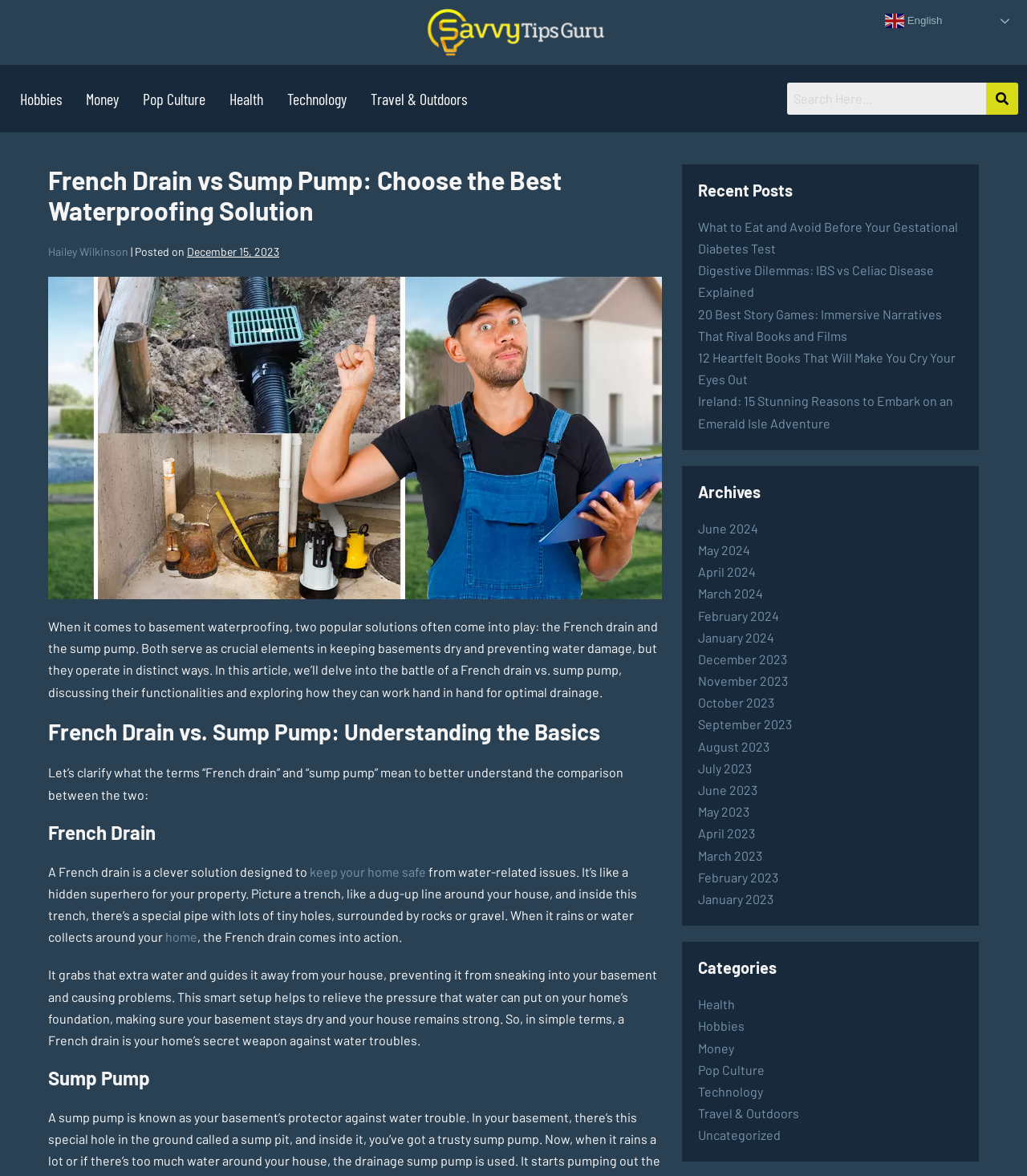Specify the bounding box coordinates of the element's area that should be clicked to execute the given instruction: "Search for something". The coordinates should be four float numbers between 0 and 1, i.e., [left, top, right, bottom].

[0.767, 0.07, 0.992, 0.097]